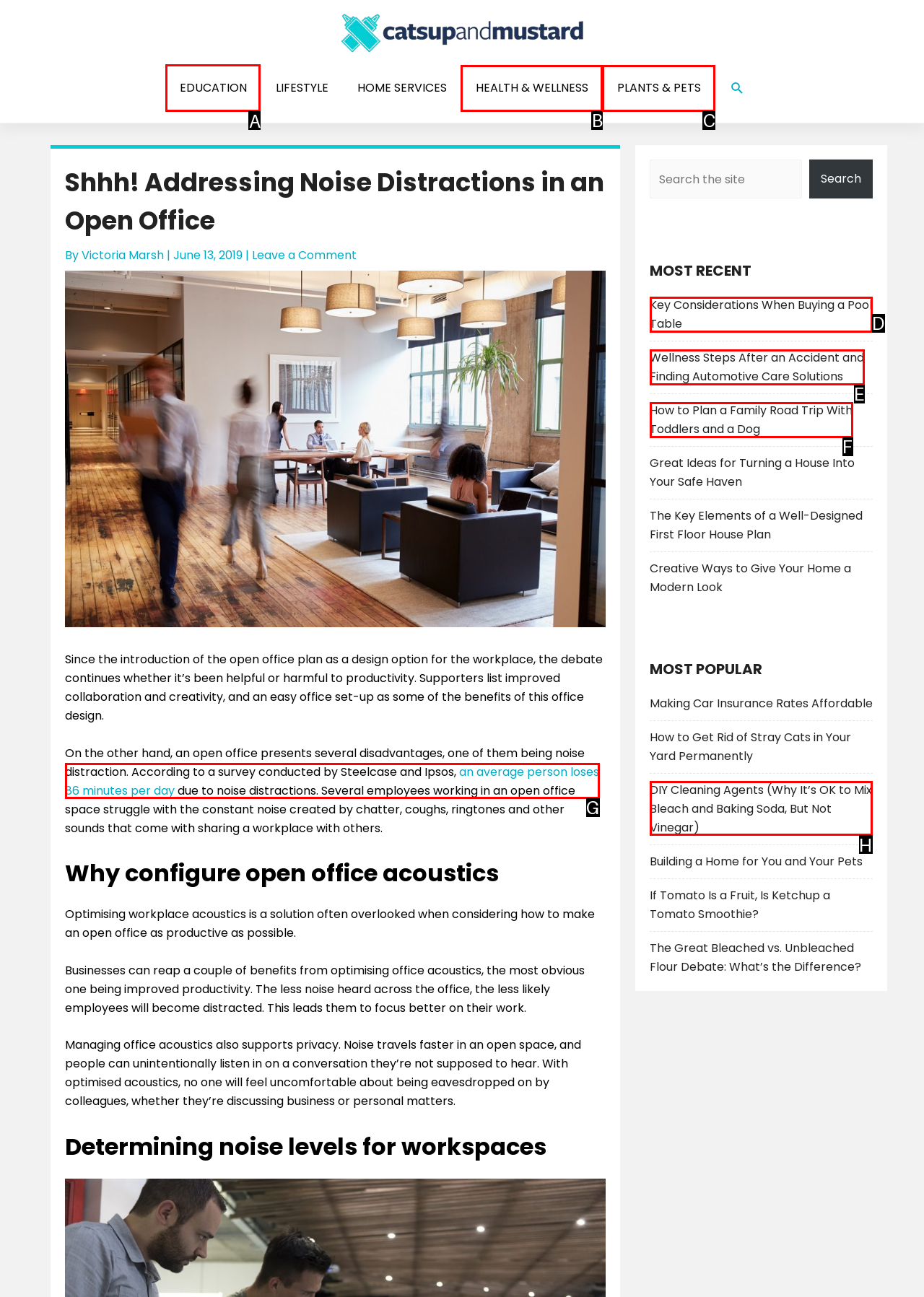Based on the choices marked in the screenshot, which letter represents the correct UI element to perform the task: Visit the page about education?

A